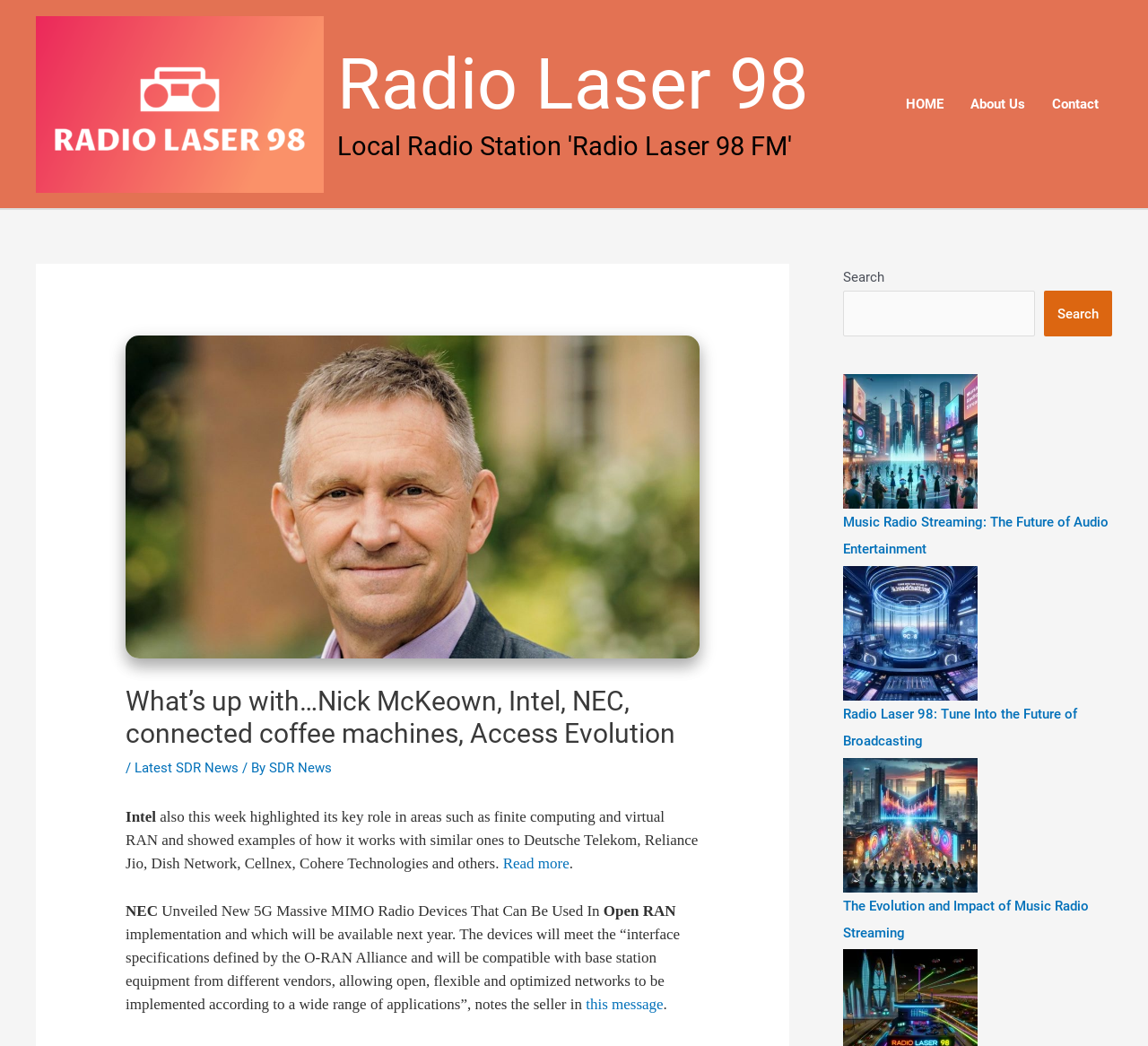Craft a detailed narrative of the webpage's structure and content.

The webpage appears to be a blog or news article page, with a focus on technology and broadcasting. At the top, there is a header section with a title "What’s up with…Nick McKeown, Intel, NEC, connected coffee machines, Access Evolution" and a navigation menu with links to "HOME", "About Us", and "Contact". 

Below the header, there is a section with a brief introduction to the article, mentioning Intel's role in finite computing and virtual RAN, with a "Read more" link. 

Following this, there are two sections, one about Intel and another about NEC, each with a brief description of their respective projects. The Intel section mentions its work with Deutsche Telekom, Reliance Jio, Dish Network, Cellnex, Cohere Technologies, and others. The NEC section describes its new 5G Massive MIMO Radio Devices that can be used in Open RAN implementation.

On the right side of the page, there is a complementary section with a search bar and several promotional links to other articles, including "Music Radio Streaming: The Future of Audio Entertainment", "Radio Laser 98: Tune Into the Future of Broadcasting", and "The Evolution and Impact of Music Radio Streaming". Each of these links has a corresponding image with a brief description.